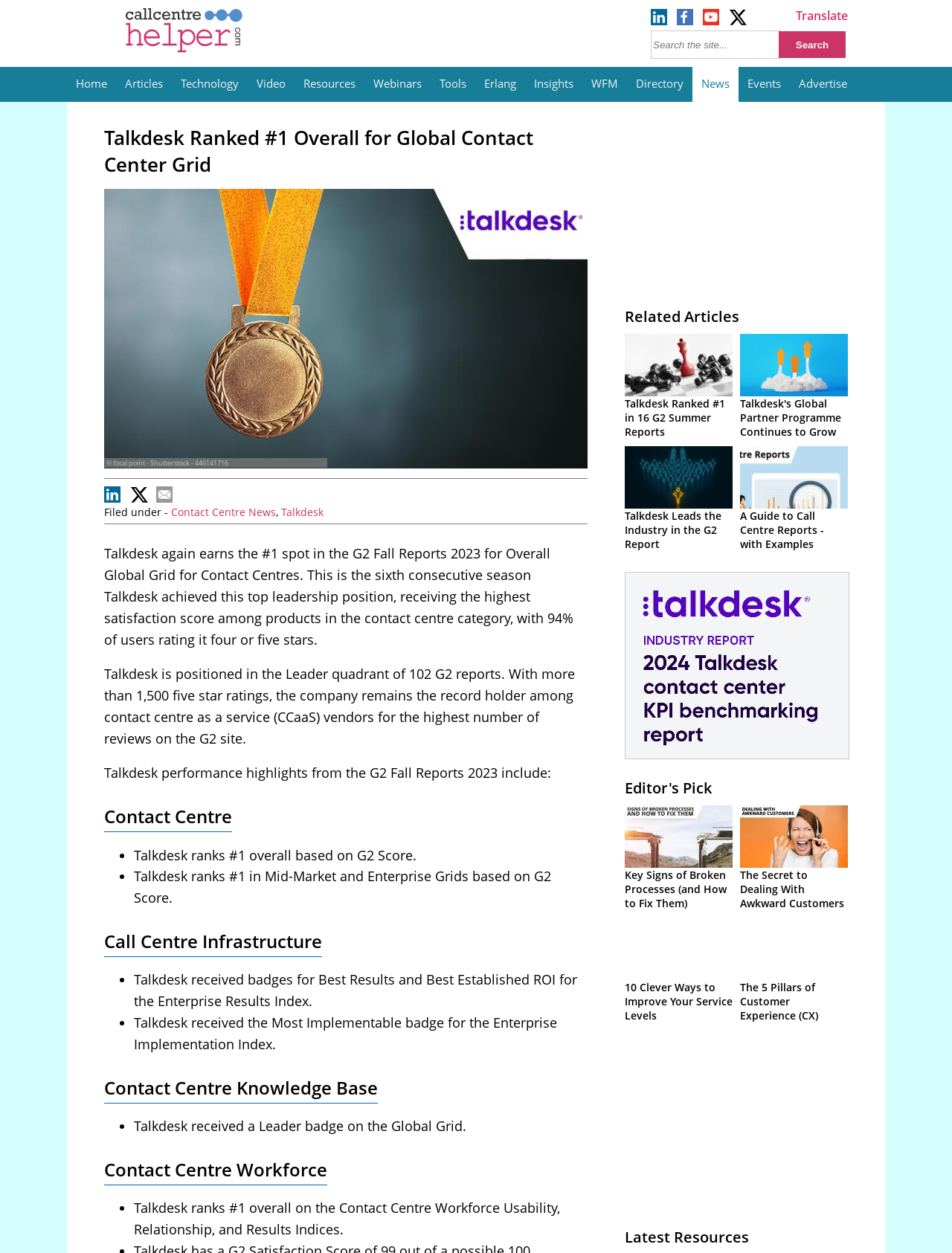Extract the main heading text from the webpage.

Talkdesk Ranked #1 Overall for Global Contact Center Grid